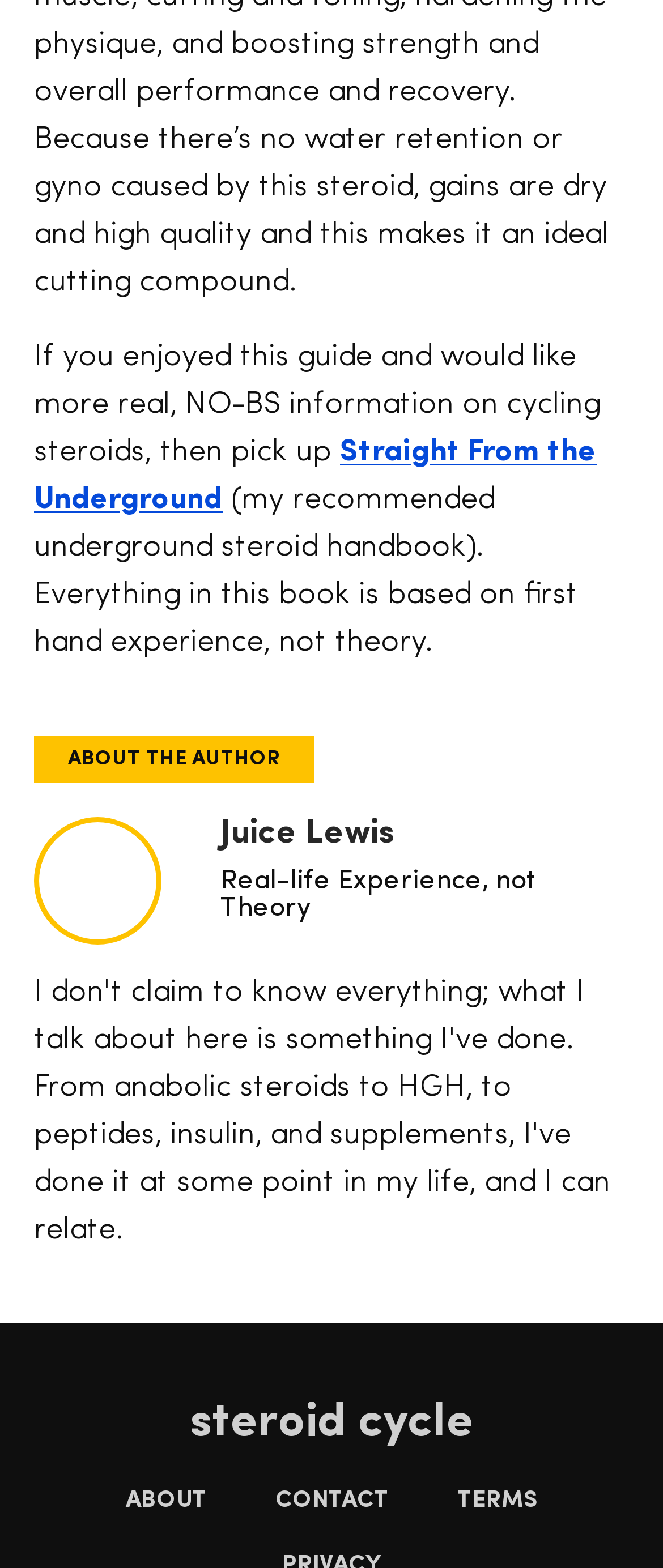What is the name of the website?
From the details in the image, answer the question comprehensively.

The name of the website is mentioned in the image caption 'Juice Lewis, Author of SteroidCycle.org' which suggests that the website is SteroidCycle.org.